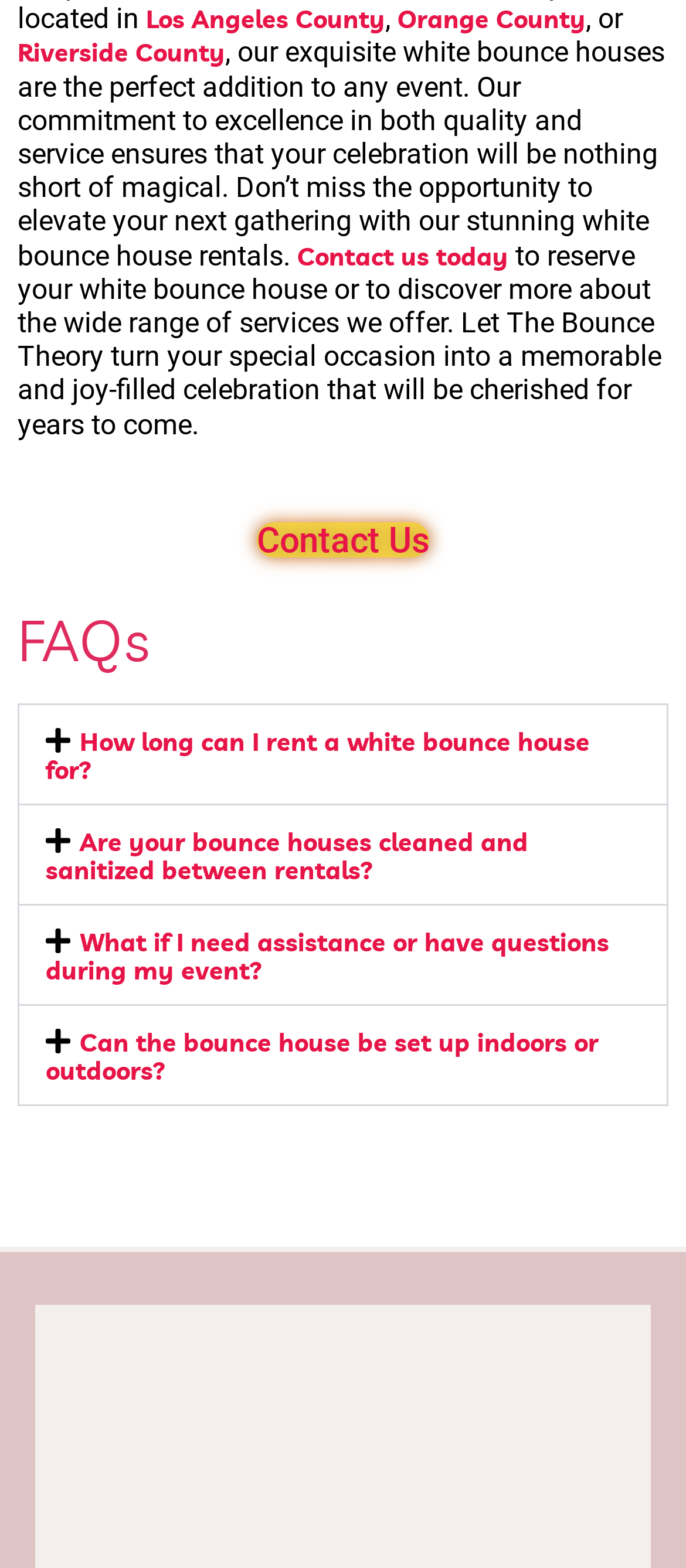Using the given element description, provide the bounding box coordinates (top-left x, top-left y, bottom-right x, bottom-right y) for the corresponding UI element in the screenshot: Los Angeles County

[0.213, 0.003, 0.562, 0.023]